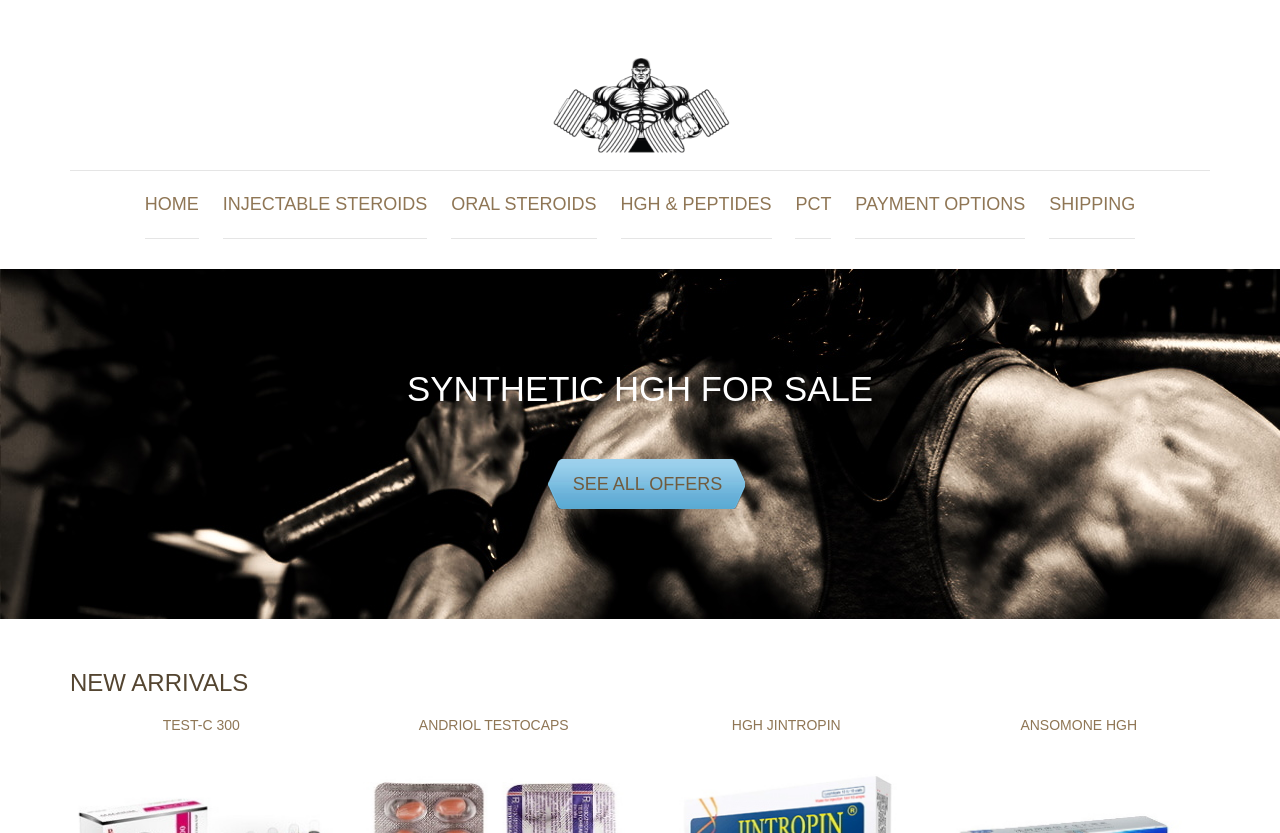Please respond in a single word or phrase: 
How many products are listed in the 'NEW ARRIVALS' section?

4